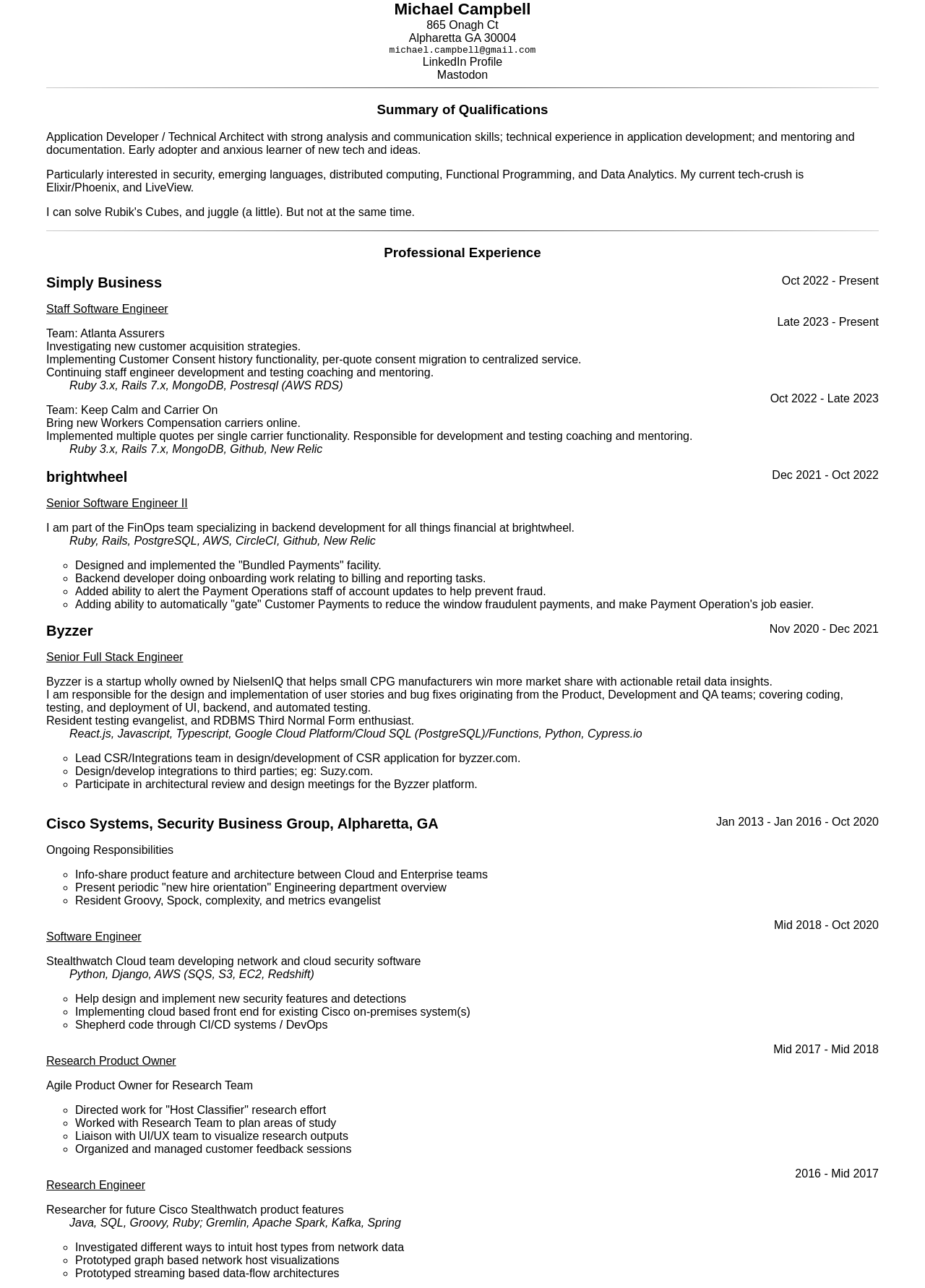Answer the following inquiry with a single word or phrase:
What is the address of Michael Campbell?

865 Onagh Ct, Alpharetta, GA 30004